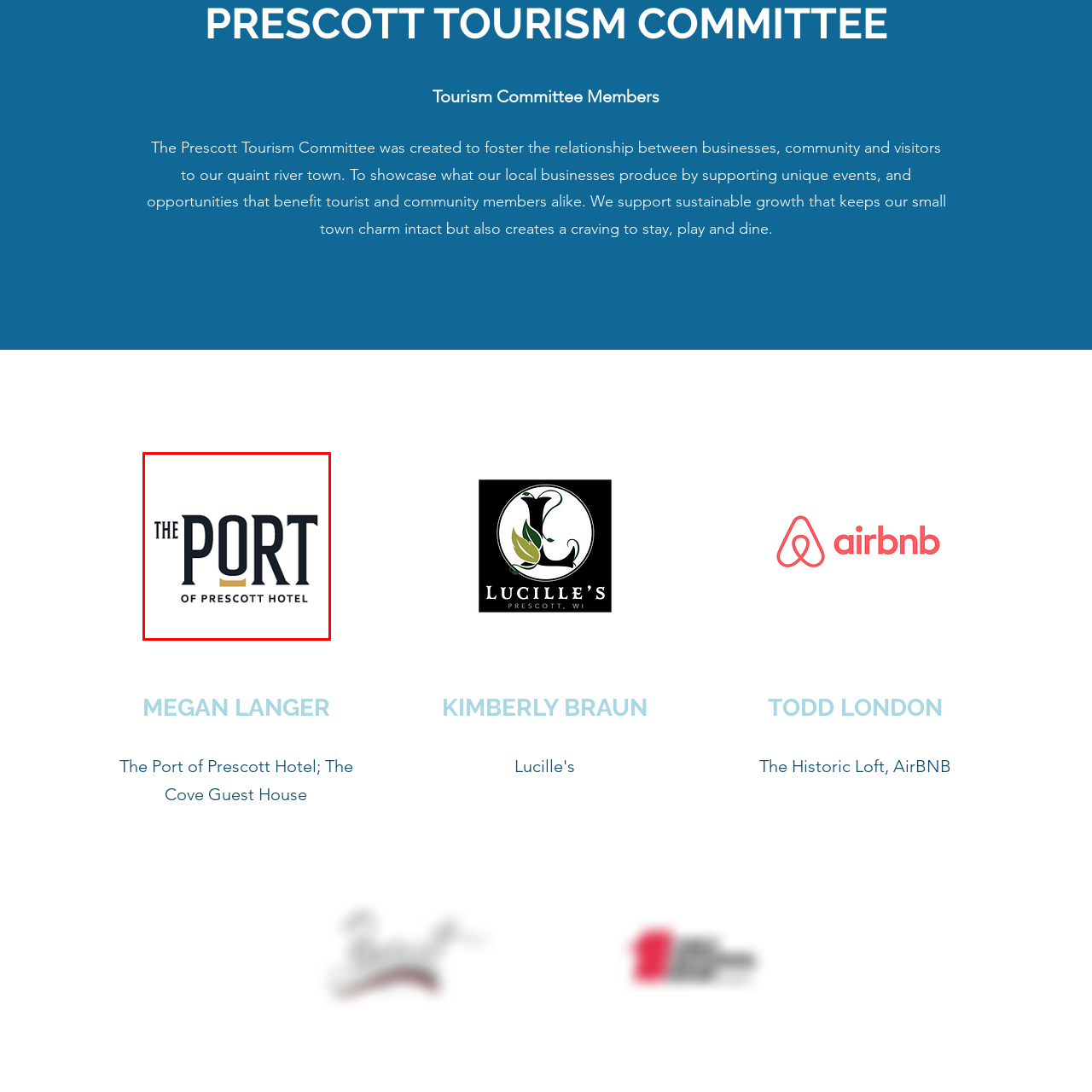Provide a thorough caption for the image that is surrounded by the red boundary.

The image features the logo of "The Port of Prescott Hotel," a prime establishment in Prescott known for its inviting atmosphere and commitment to providing exceptional hospitality. The logo prominently displays the word "PORT" in bold, dark lettering, creating a visually striking centerpiece, while the words "THE" and "OF PRESCOTT HOTEL" are elegantly styled in a lighter font beneath. This design reflects the hotel’s dedication to offering a charming getaway experience, perfectly complementing the scenic beauty and local attractions of Prescott. As a member of the Prescott Tourism Committee, the hotel plays a pivotal role in promoting sustainable tourism and enhancing the community's appeal to visitors and residents alike.